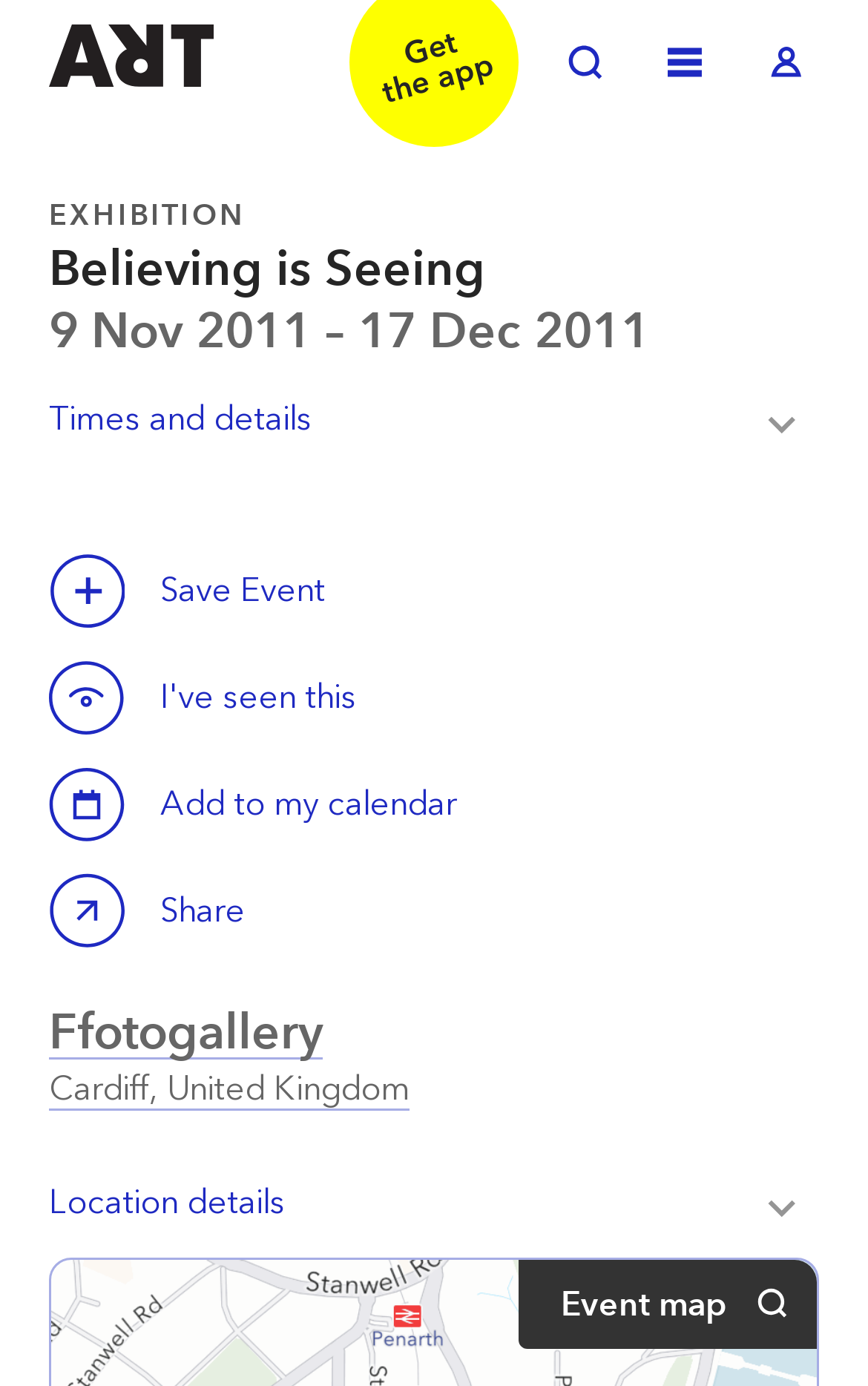From the element description: "Ffotogallery", extract the bounding box coordinates of the UI element. The coordinates should be expressed as four float numbers between 0 and 1, in the order [left, top, right, bottom].

[0.056, 0.723, 0.372, 0.766]